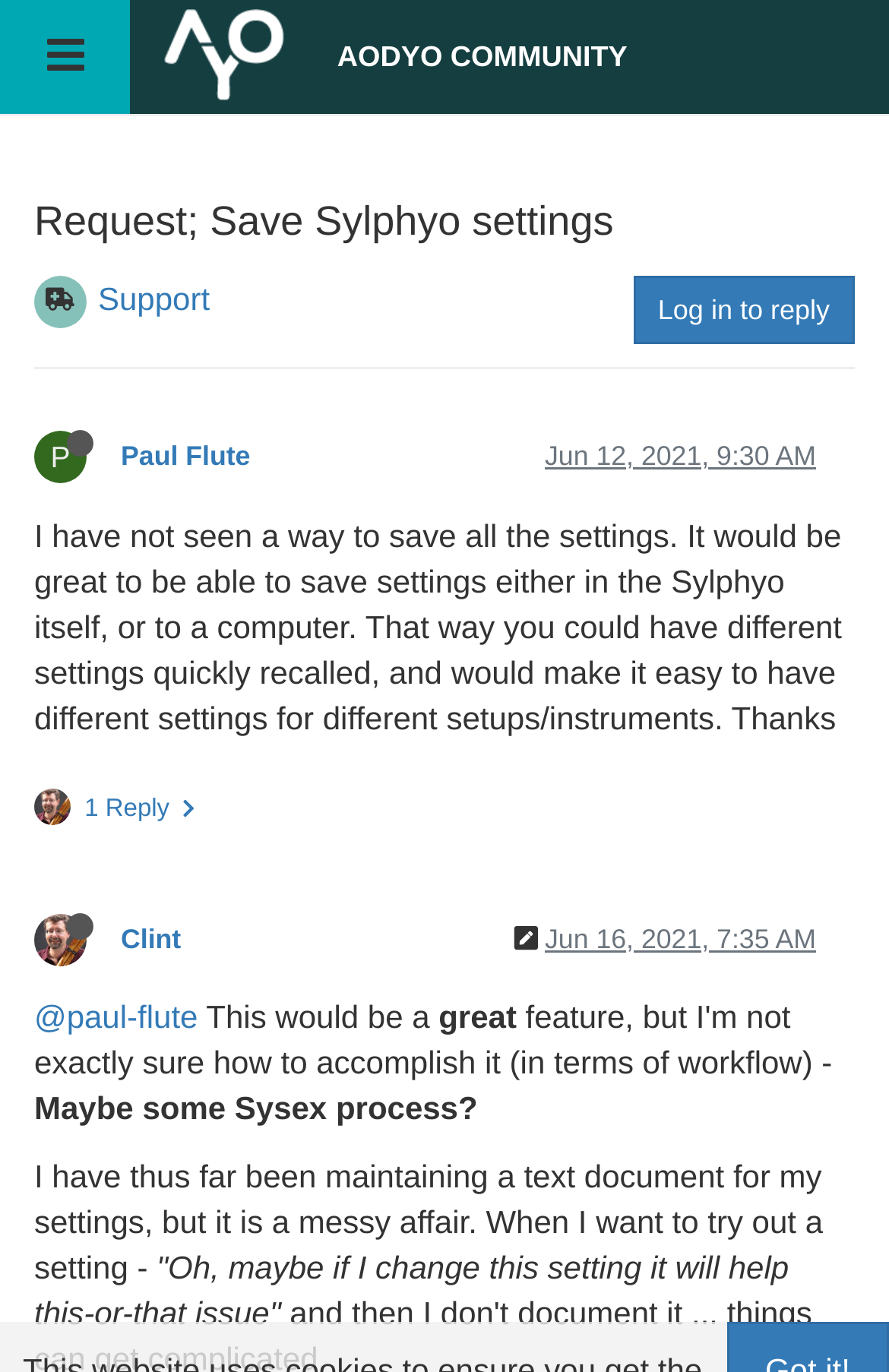Locate the bounding box coordinates of the element to click to perform the following action: 'View the post details'. The coordinates should be given as four float values between 0 and 1, in the form of [left, top, right, bottom].

[0.038, 0.377, 0.947, 0.536]